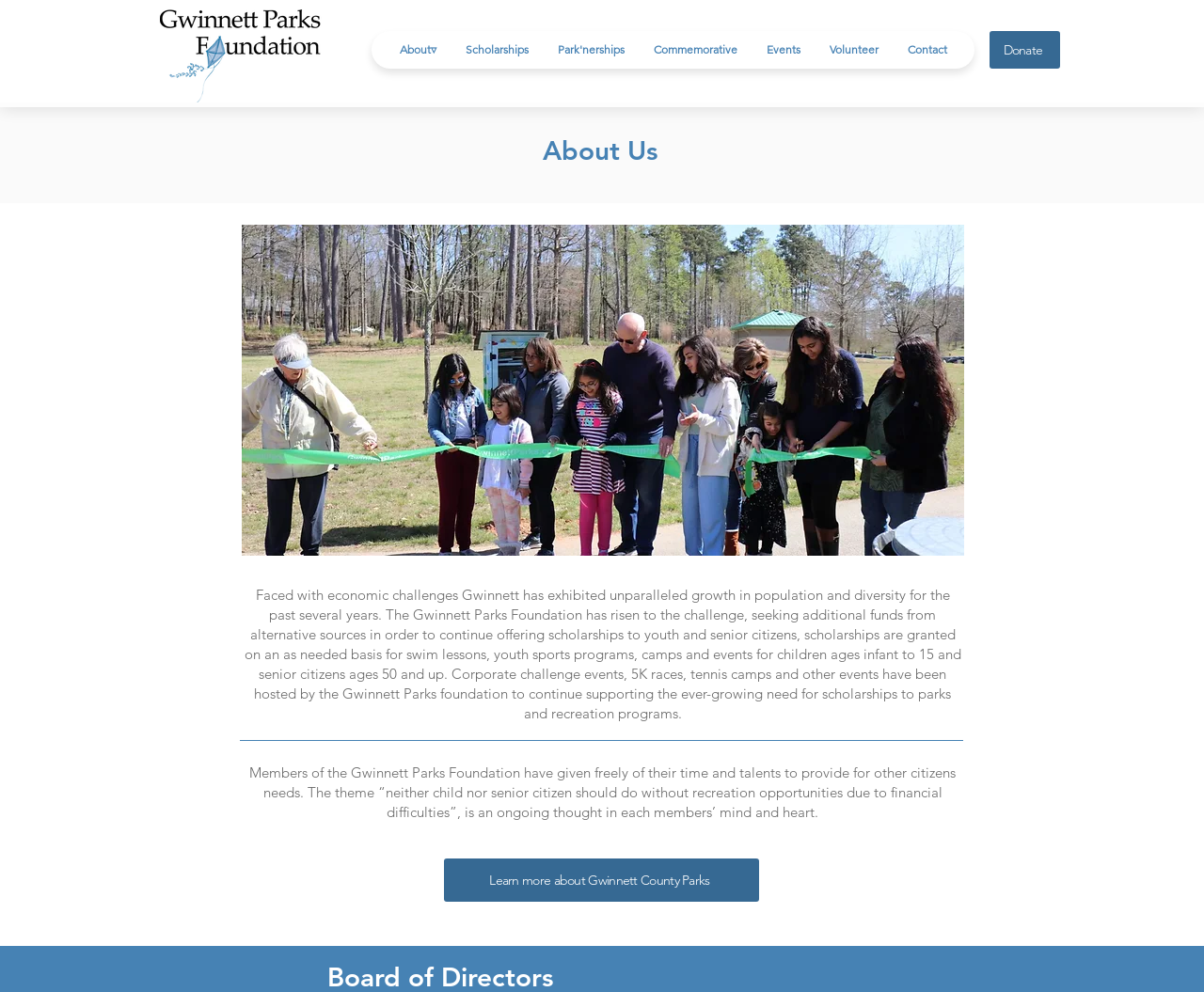What is the theme of the Gwinnett Parks Foundation?
Can you provide a detailed and comprehensive answer to the question?

The theme of the foundation can be understood from the text on the webpage, which mentions that the theme is an ongoing thought in each member's mind and heart, emphasizing that no one should be deprived of recreation opportunities due to financial difficulties.